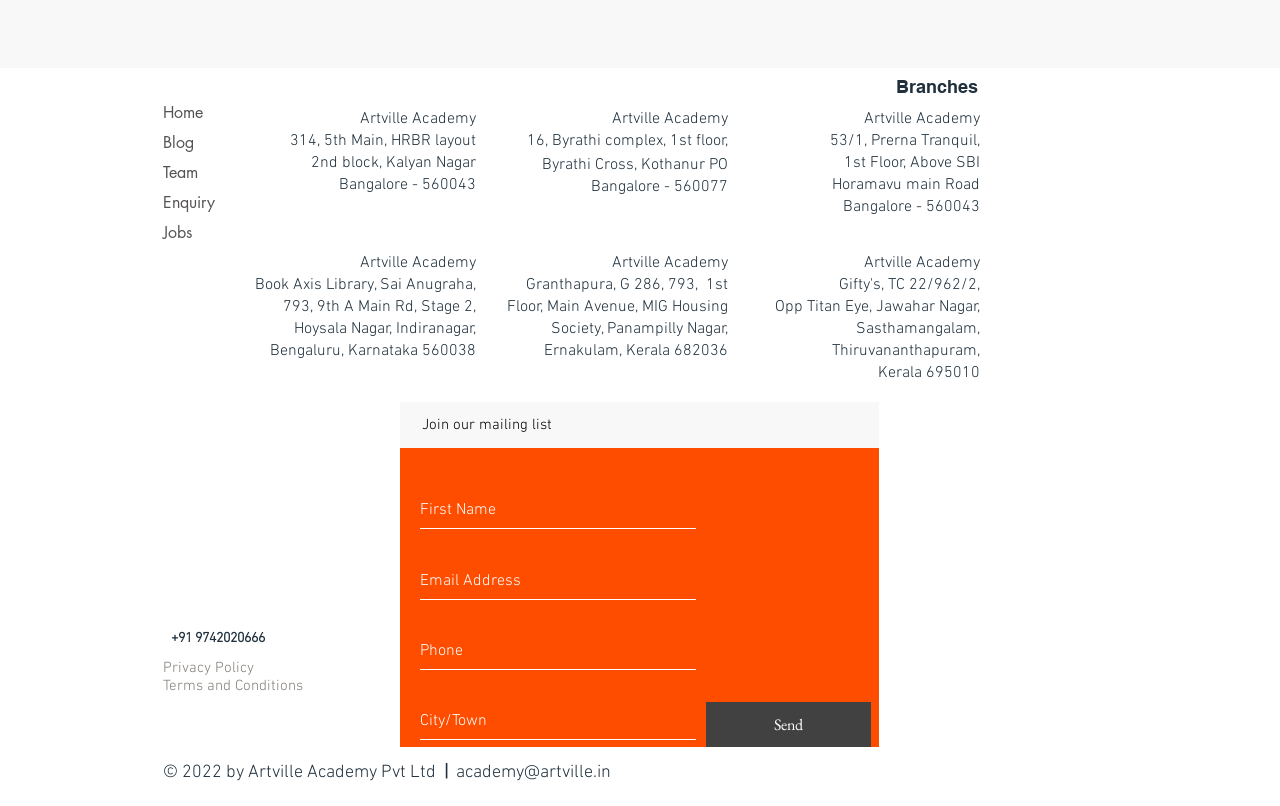Identify the bounding box for the UI element described as: "Send". The coordinates should be four float numbers between 0 and 1, i.e., [left, top, right, bottom].

[0.552, 0.871, 0.68, 0.927]